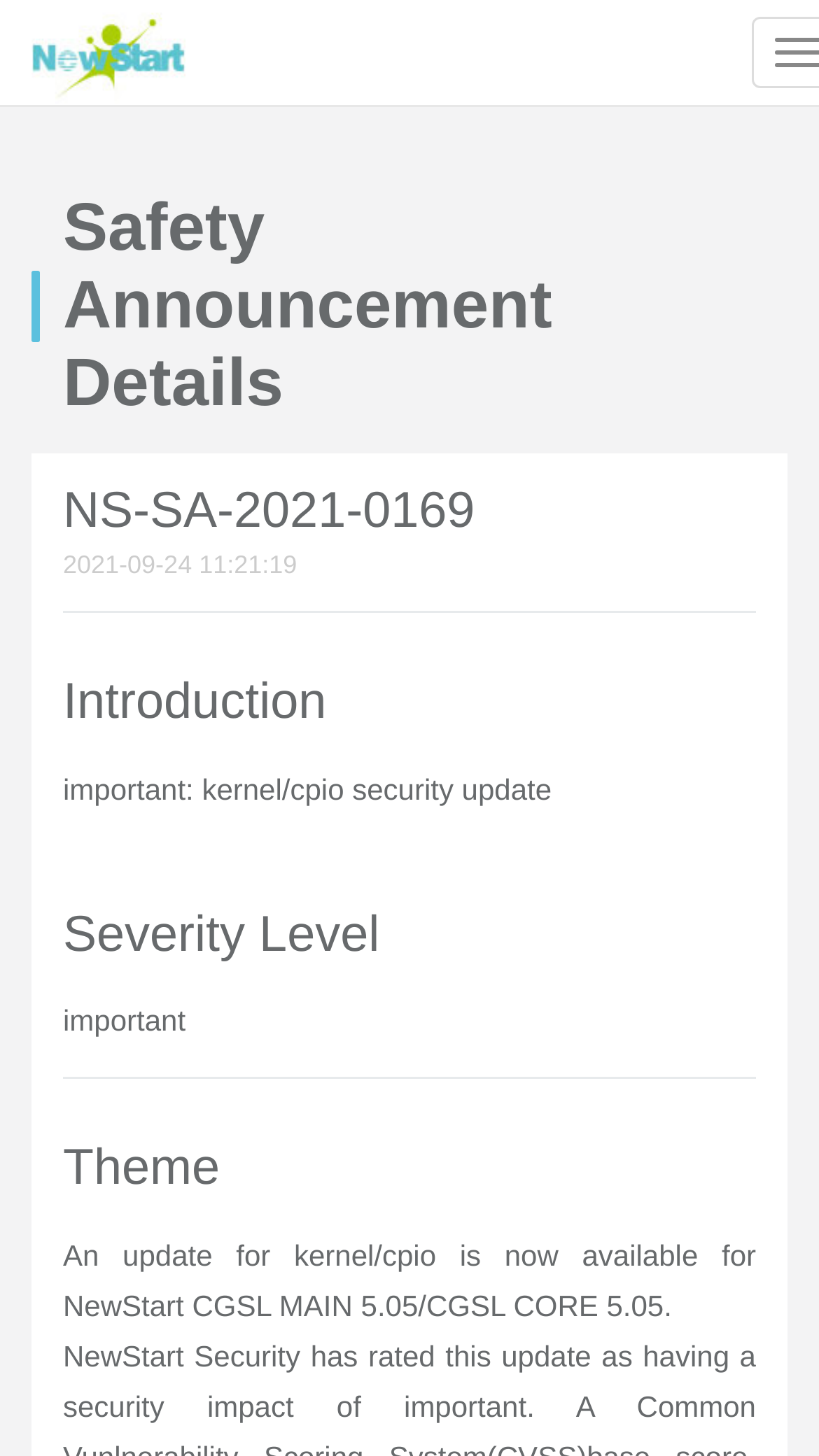What type of update is available?
Based on the image, answer the question in a detailed manner.

I found the type of update by looking at the StaticText element with the content 'important: kernel/cpio security update' located at [0.077, 0.53, 0.674, 0.553]. The update is related to kernel/cpio security.